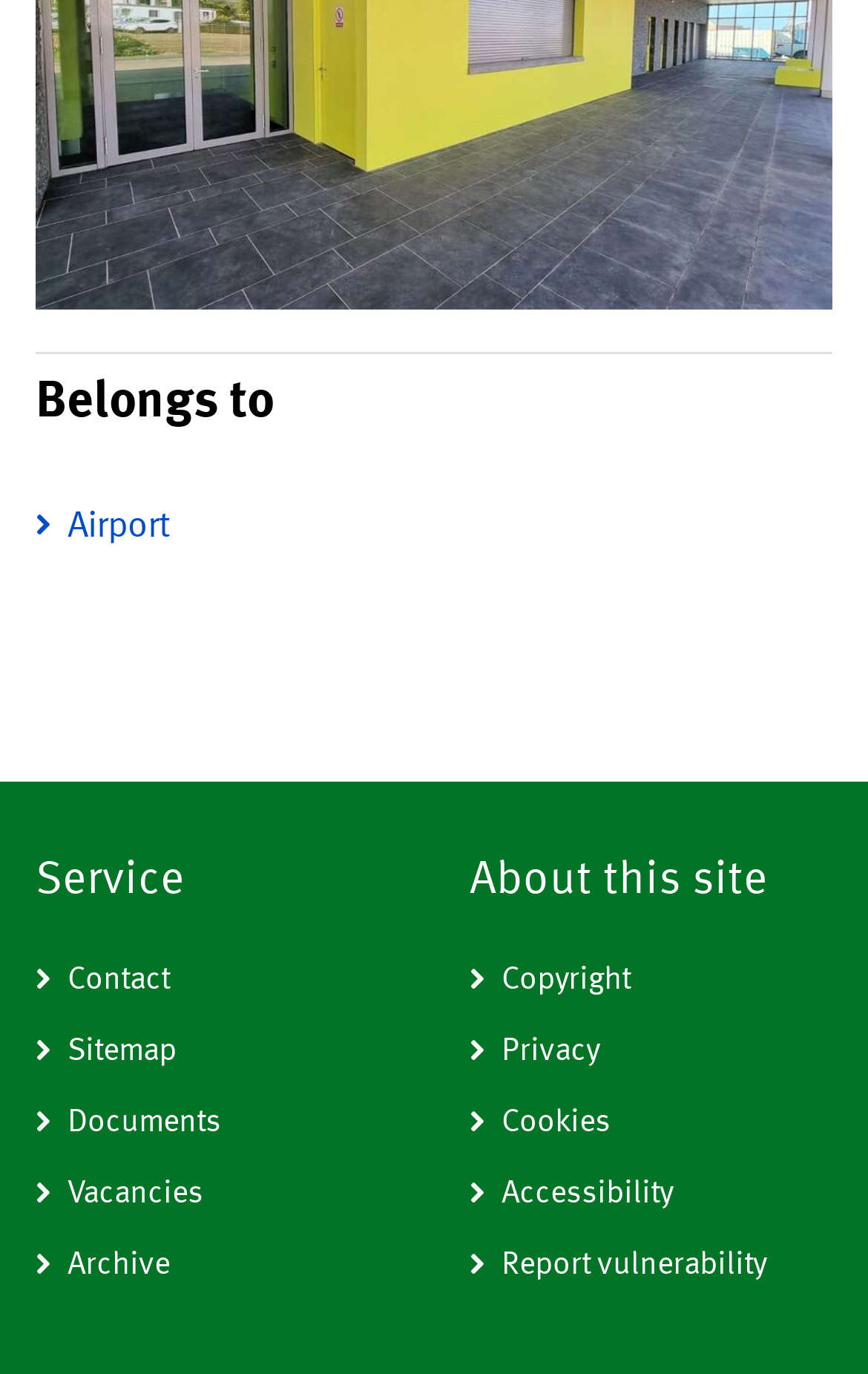Can you provide the bounding box coordinates for the element that should be clicked to implement the instruction: "View Service"?

[0.041, 0.621, 0.459, 0.663]